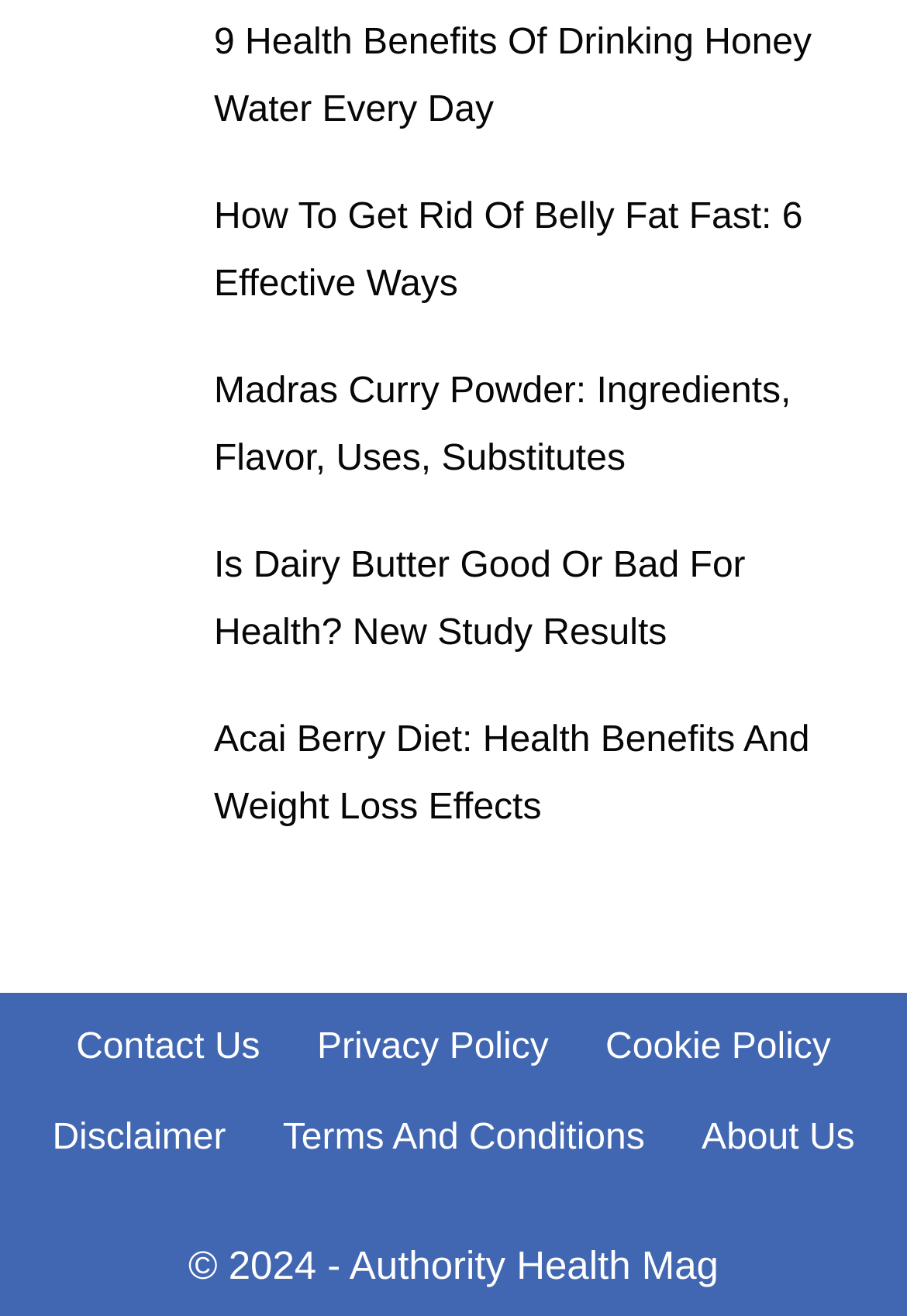Please identify the bounding box coordinates of the area that needs to be clicked to follow this instruction: "Read about 9 Health Benefits Of Drinking Honey Water Every Day".

[0.051, 0.01, 0.205, 0.116]